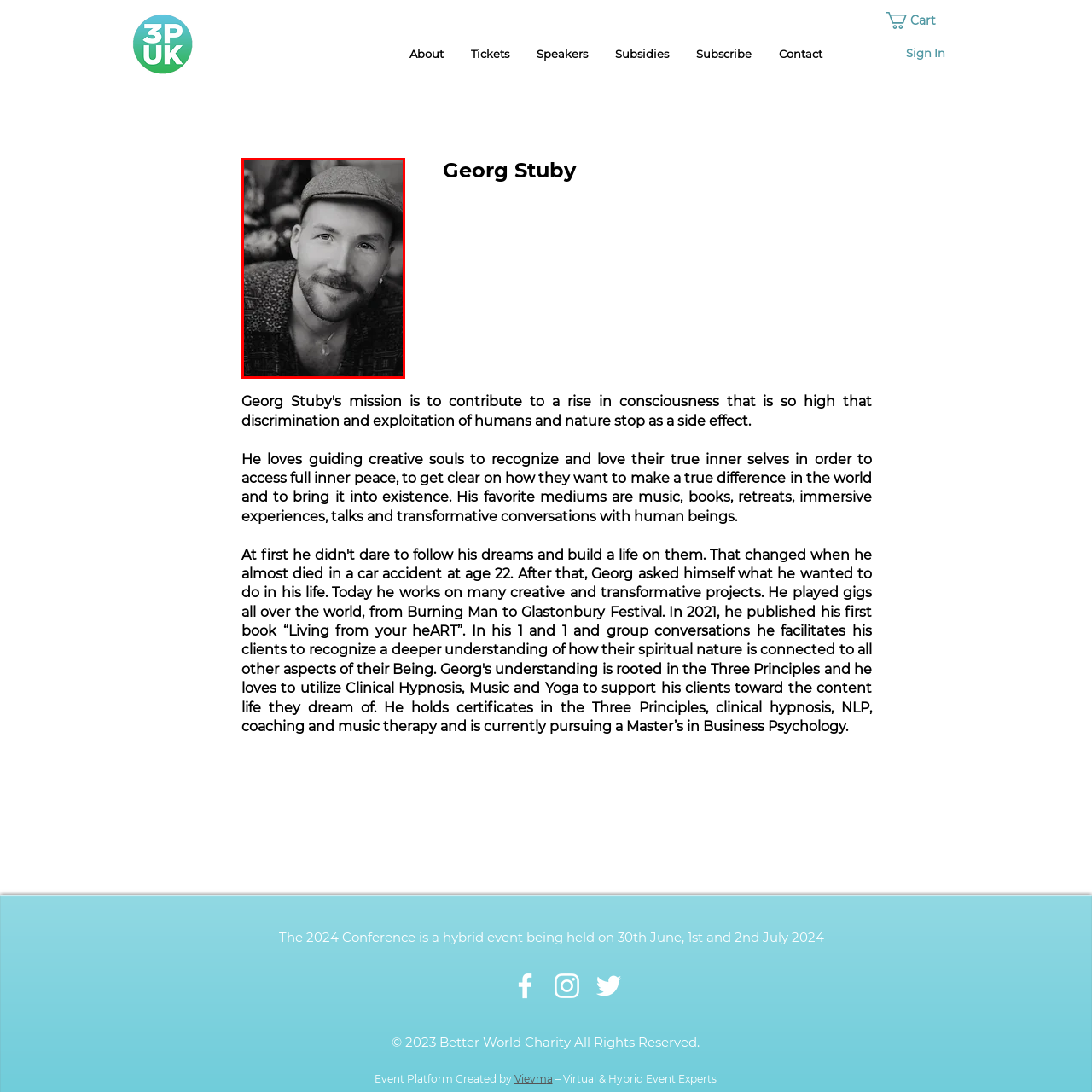Carefully look at the image inside the red box and answer the subsequent question in as much detail as possible, using the information from the image: 
What is Georg Stuby known for?

According to the caption, Georg Stuby is a speaker at the 3PUK Conference, where he is known for guiding individuals in discovering their authentic selves and fostering inner peace through creative mediums like music and transformative conversations.